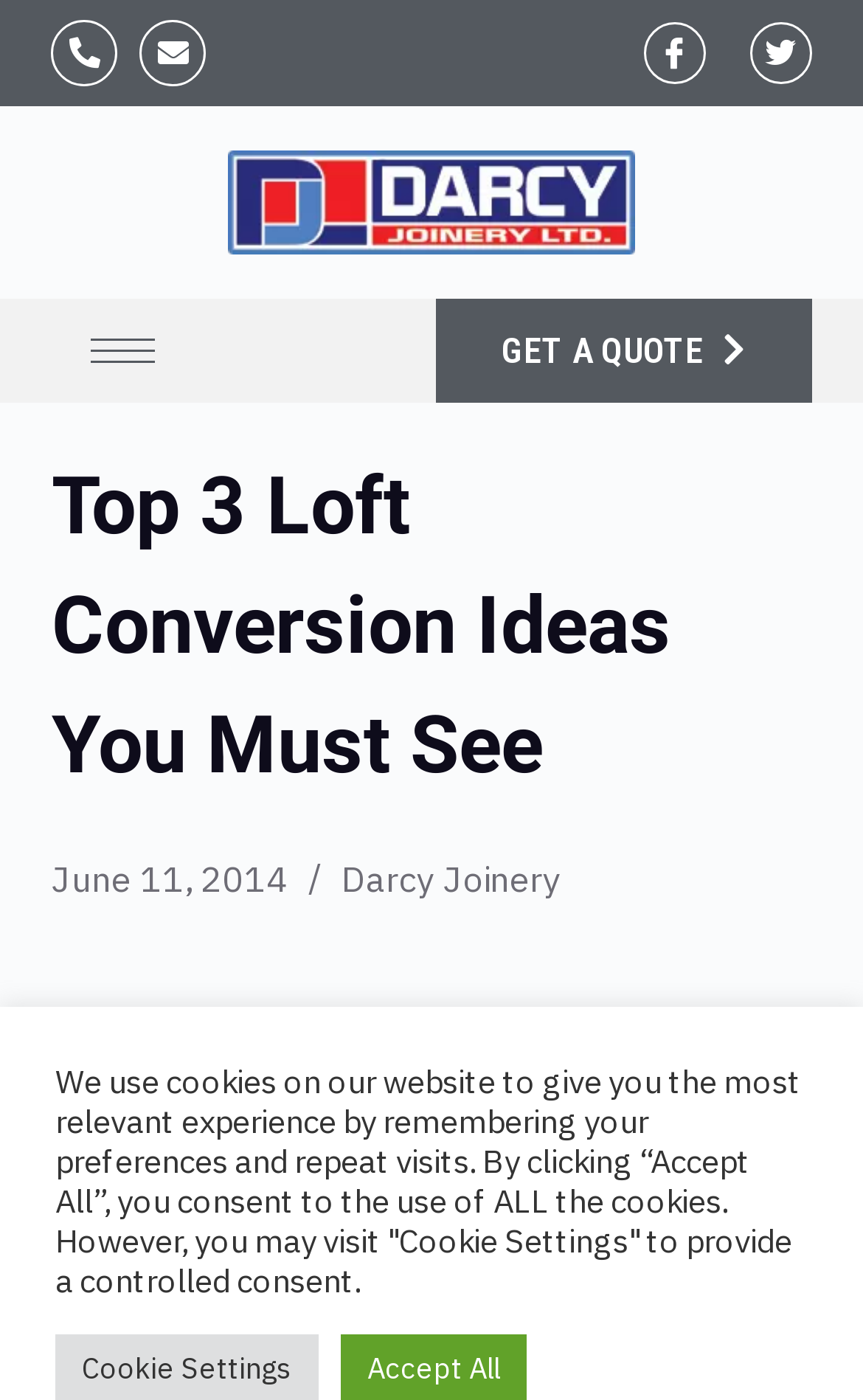Provide a thorough description of this webpage.

The webpage is about loft conversion ideas, with a focus on the top 3 ideas. At the top left, there are three social media links, including Facebook and Twitter, followed by the Darcy Joinery logo, which is an image. Below the logo, there is a button and a "GET A QUOTE" link.

The main content of the webpage is headed by a title, "Top 3 Loft Conversion Ideas You Must See", which is positioned at the top center of the page. Below the title, there is a timestamp indicating the publication date, "June 11, 2014", and a link to "Darcy Joinery".

At the very bottom of the page, there is a notice about the use of cookies on the website, which provides options for users to consent to the use of cookies.

There are a total of 4 links at the top of the page, including the social media links and the "GET A QUOTE" link. The Darcy Joinery logo is the only image on the page.